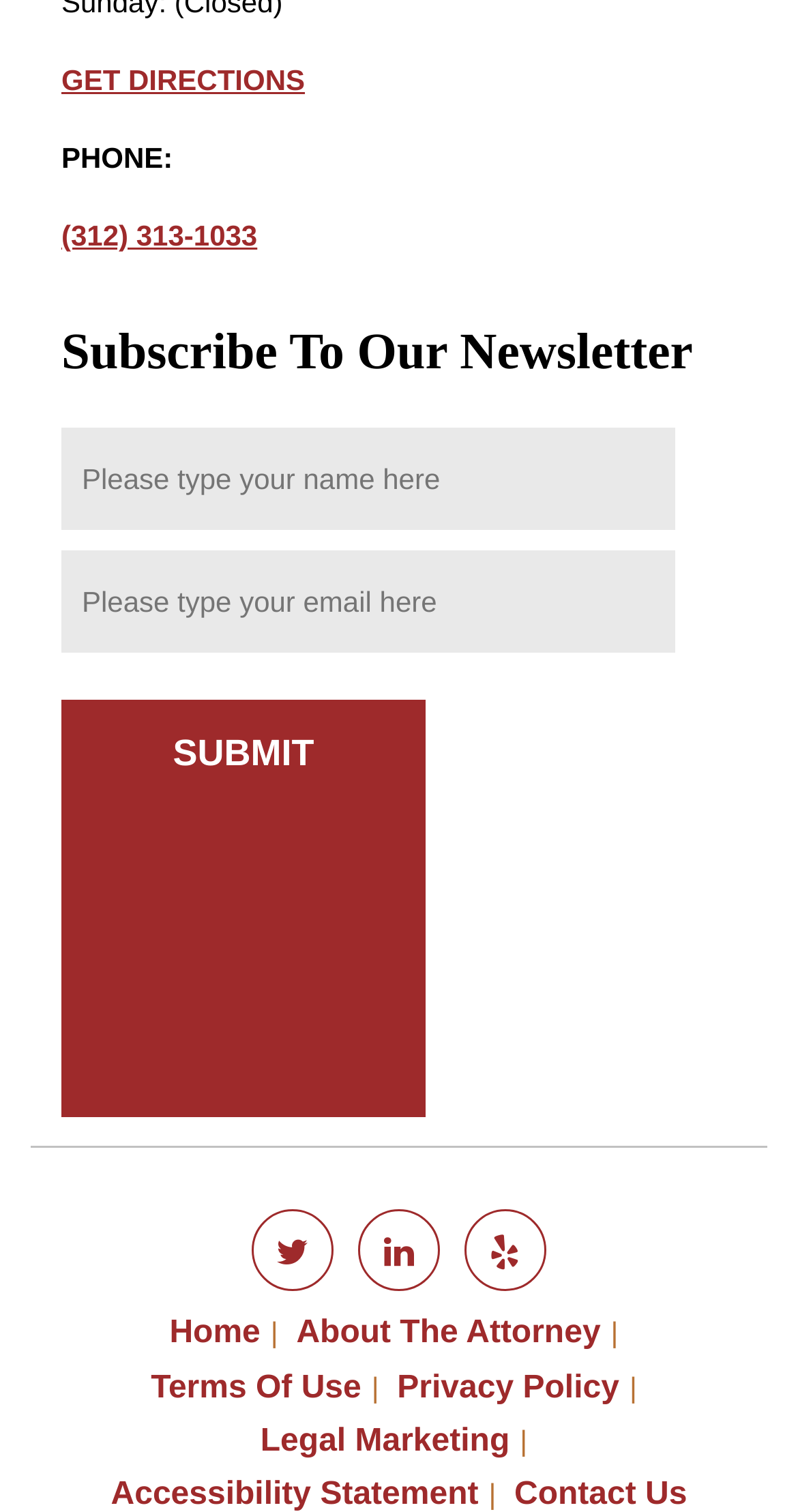Locate the bounding box of the UI element defined by this description: "About The Attorney". The coordinates should be given as four float numbers between 0 and 1, formatted as [left, top, right, bottom].

[0.371, 0.87, 0.753, 0.893]